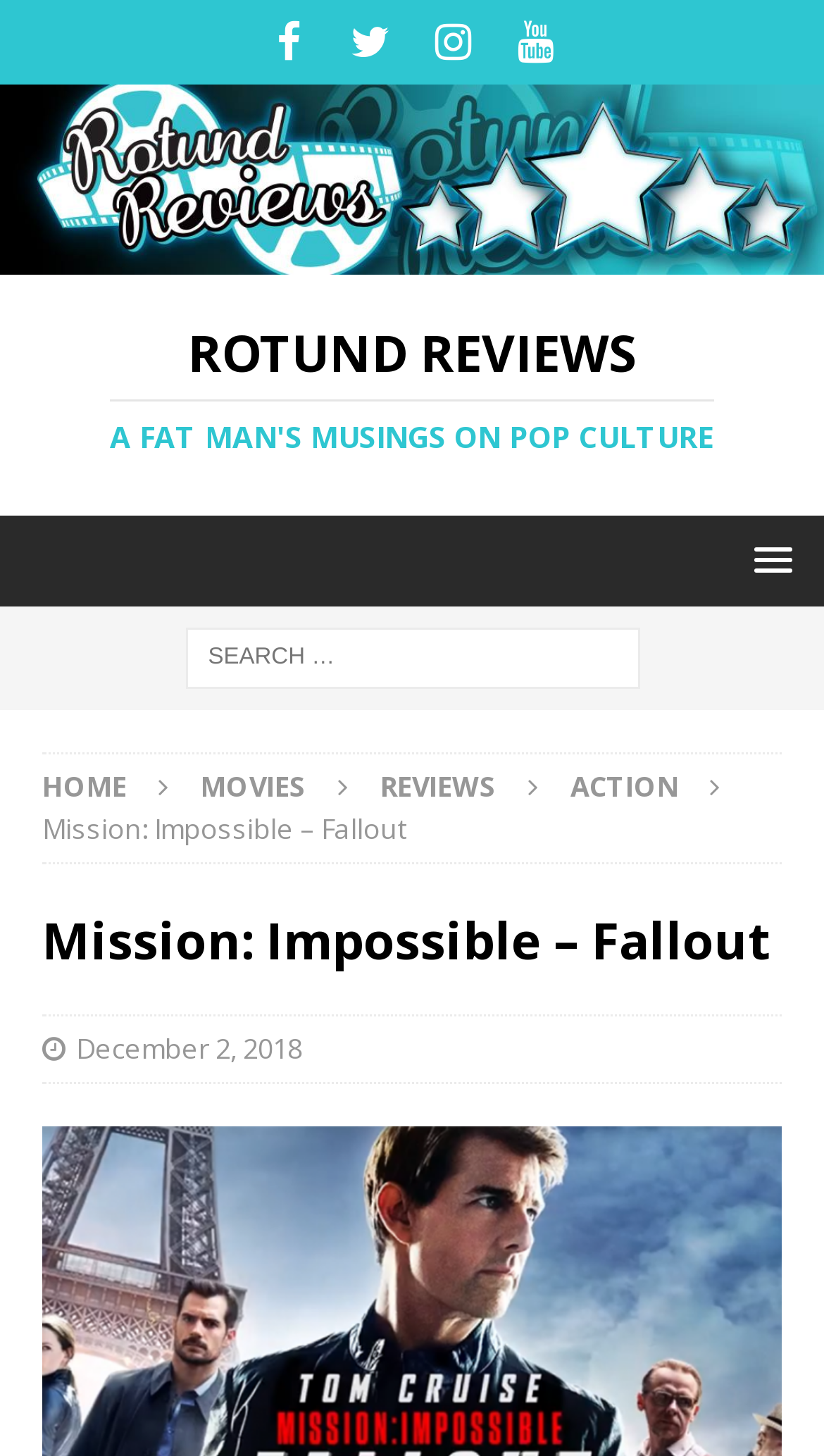Locate the bounding box coordinates of the element that needs to be clicked to carry out the instruction: "Read reviews". The coordinates should be given as four float numbers ranging from 0 to 1, i.e., [left, top, right, bottom].

[0.462, 0.526, 0.603, 0.552]